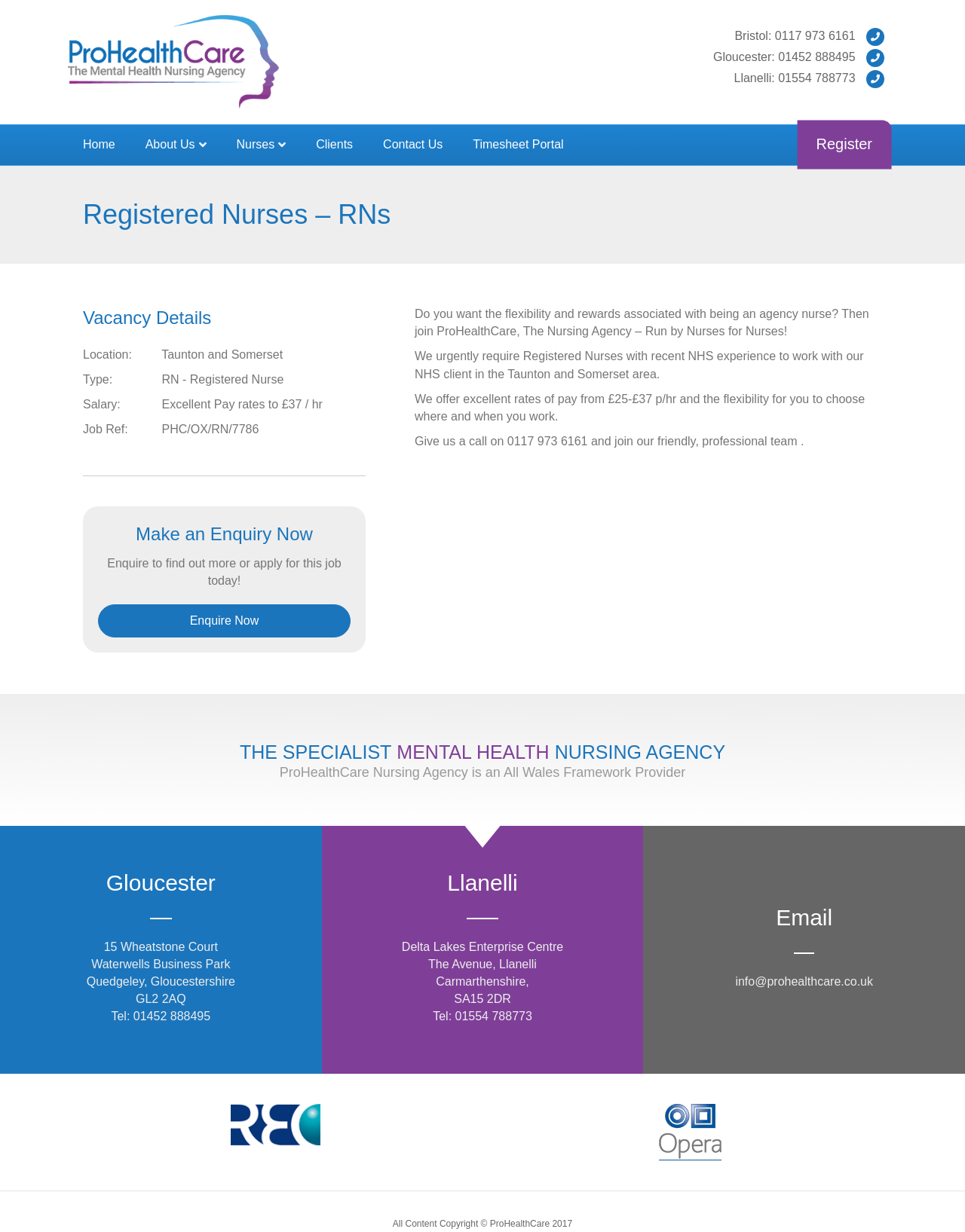Determine the bounding box coordinates of the clickable area required to perform the following instruction: "View recent posts". The coordinates should be represented as four float numbers between 0 and 1: [left, top, right, bottom].

None